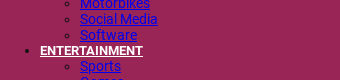Explain all the elements you observe in the image.

The image features a section of a website's navigation menu, emphasizing the category "ENTERTAINMENT." This bold and highlighted section indicates that users can explore various topics related to entertainment, such as Sports and Games, which are listed immediately below. The design likely uses a vibrant maroon background with blue text, making the links visually striking and easy to read. The structure suggests a user-friendly interface, inviting visitors to delve into interests like sports events, gaming, and other forms of entertainment content on the site.